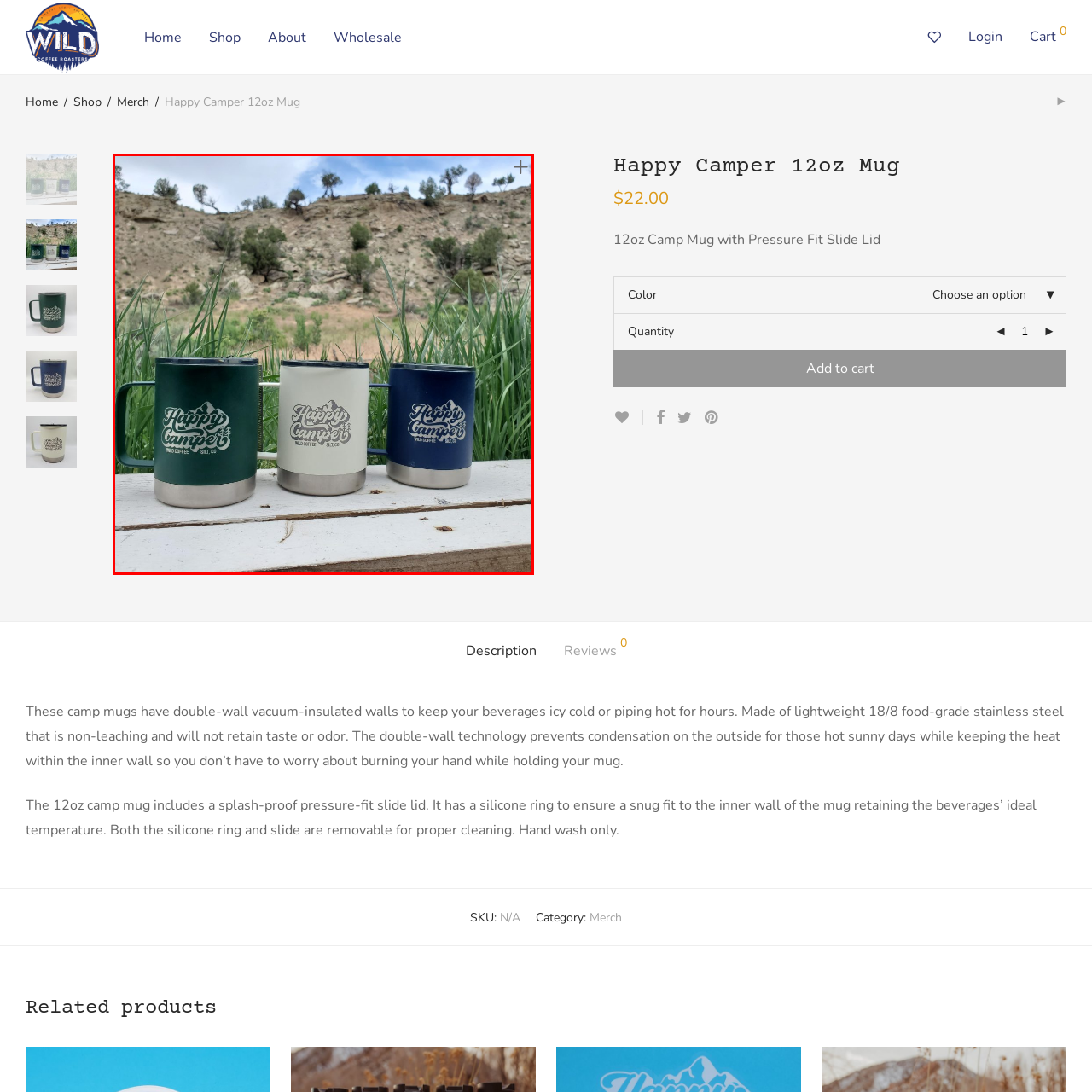How many mugs are displayed in the image?
Consider the details within the red bounding box and provide a thorough answer to the question.

The caption explicitly states that the image showcases three stylish camp mugs, each with a unique design and color, which are prominently displayed against a scenic background.